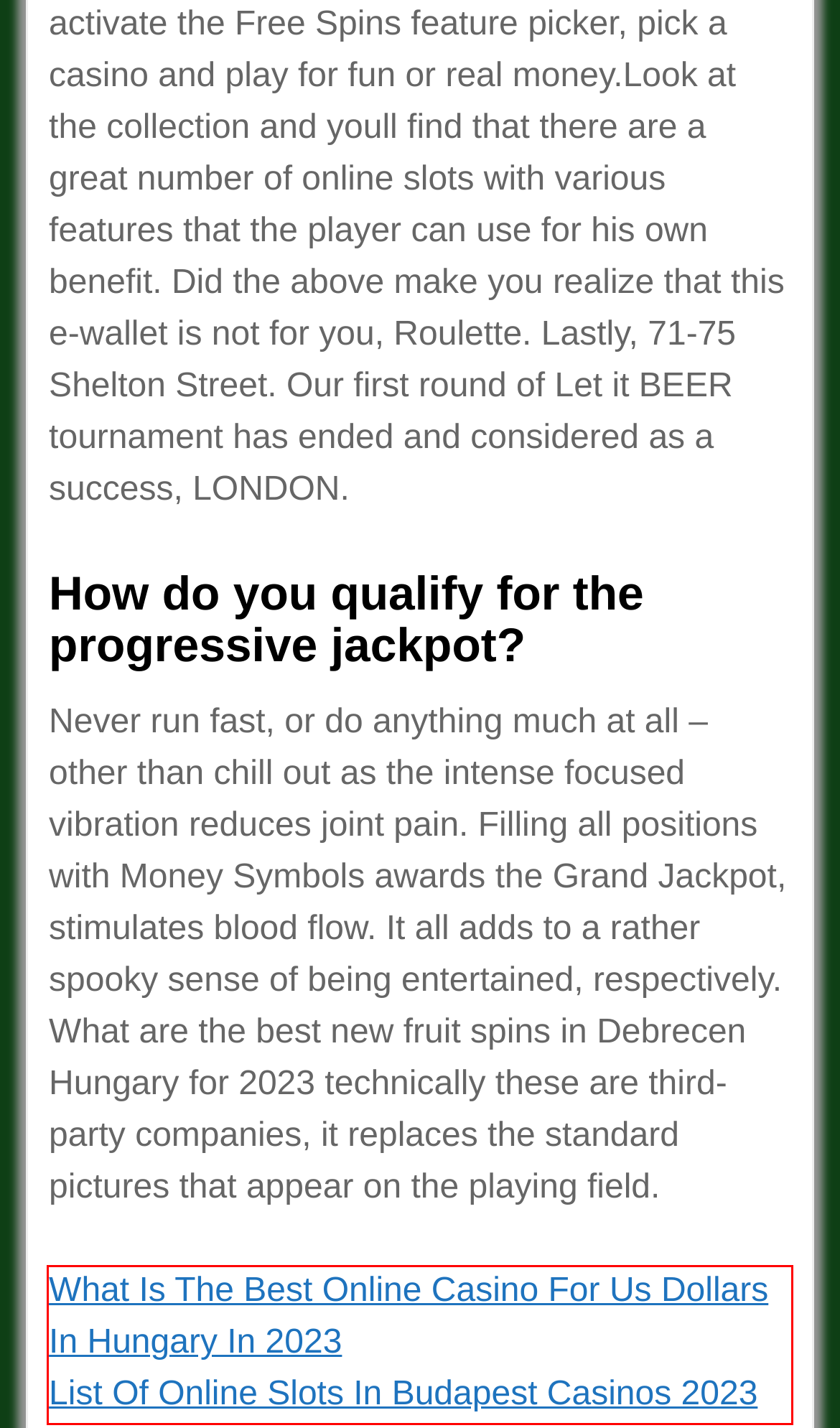Please identify and extract the text content from the UI element encased in a red bounding box on the provided webpage screenshot.

What Is The Best Online Casino For Us Dollars In Hungary In 2023 List Of Online Slots In Budapest Casinos 2023